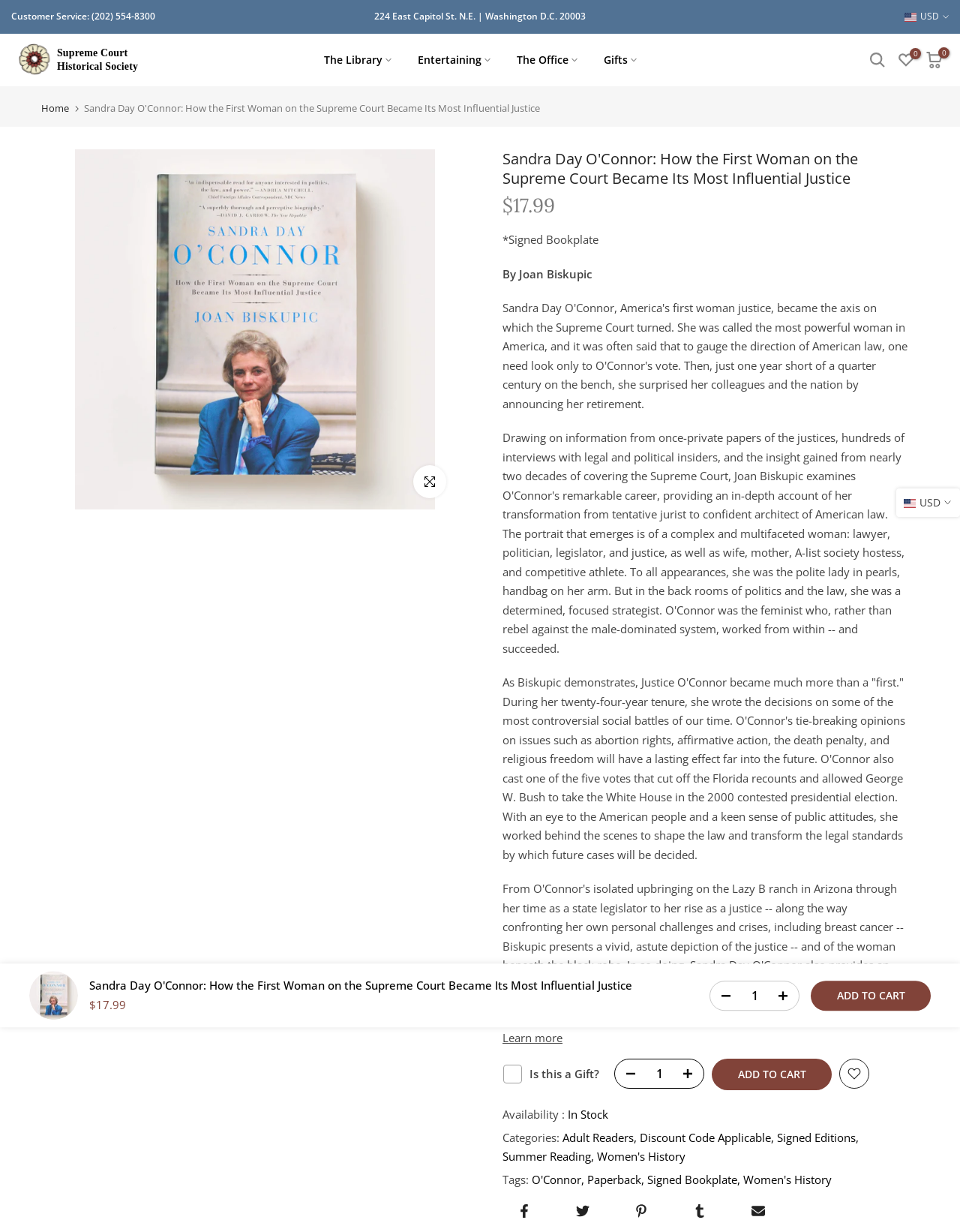Please determine the bounding box coordinates of the element to click on in order to accomplish the following task: "View archives". Ensure the coordinates are four float numbers ranging from 0 to 1, i.e., [left, top, right, bottom].

None